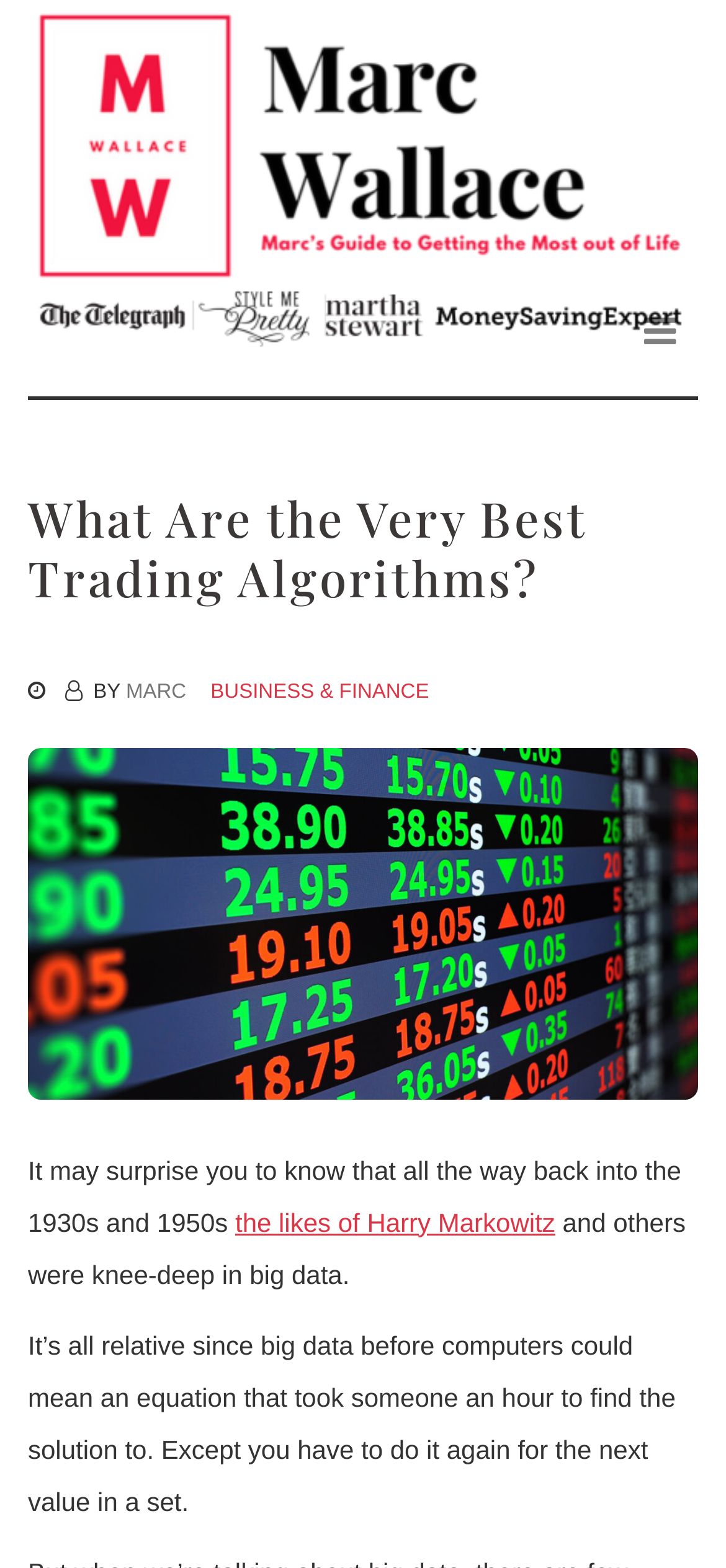Extract the bounding box coordinates of the UI element described: "aria-label="Toggle navigation"". Provide the coordinates in the format [left, top, right, bottom] with values ranging from 0 to 1.

[0.856, 0.187, 0.962, 0.237]